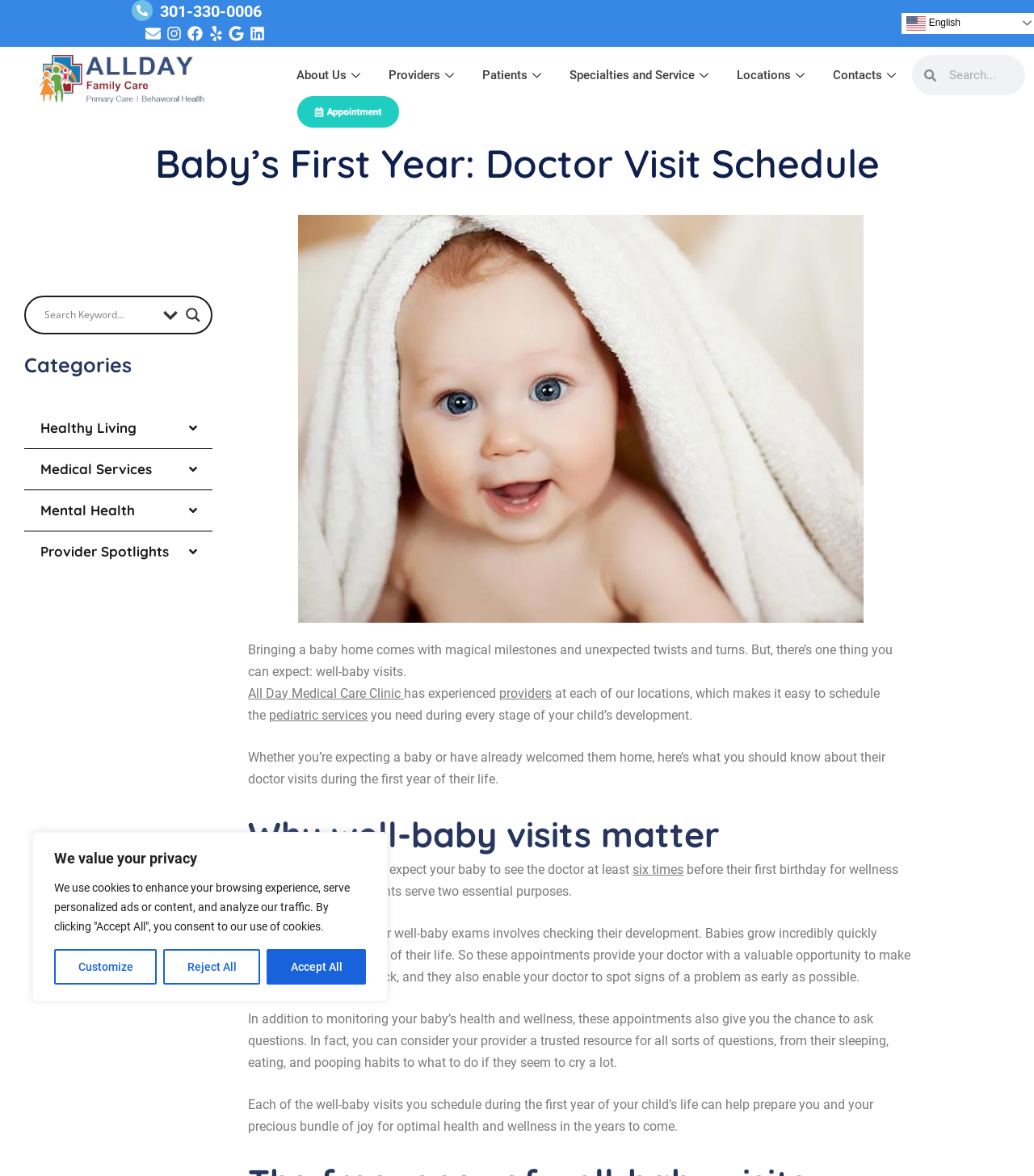Highlight the bounding box of the UI element that corresponds to this description: "six times".

[0.612, 0.733, 0.661, 0.746]